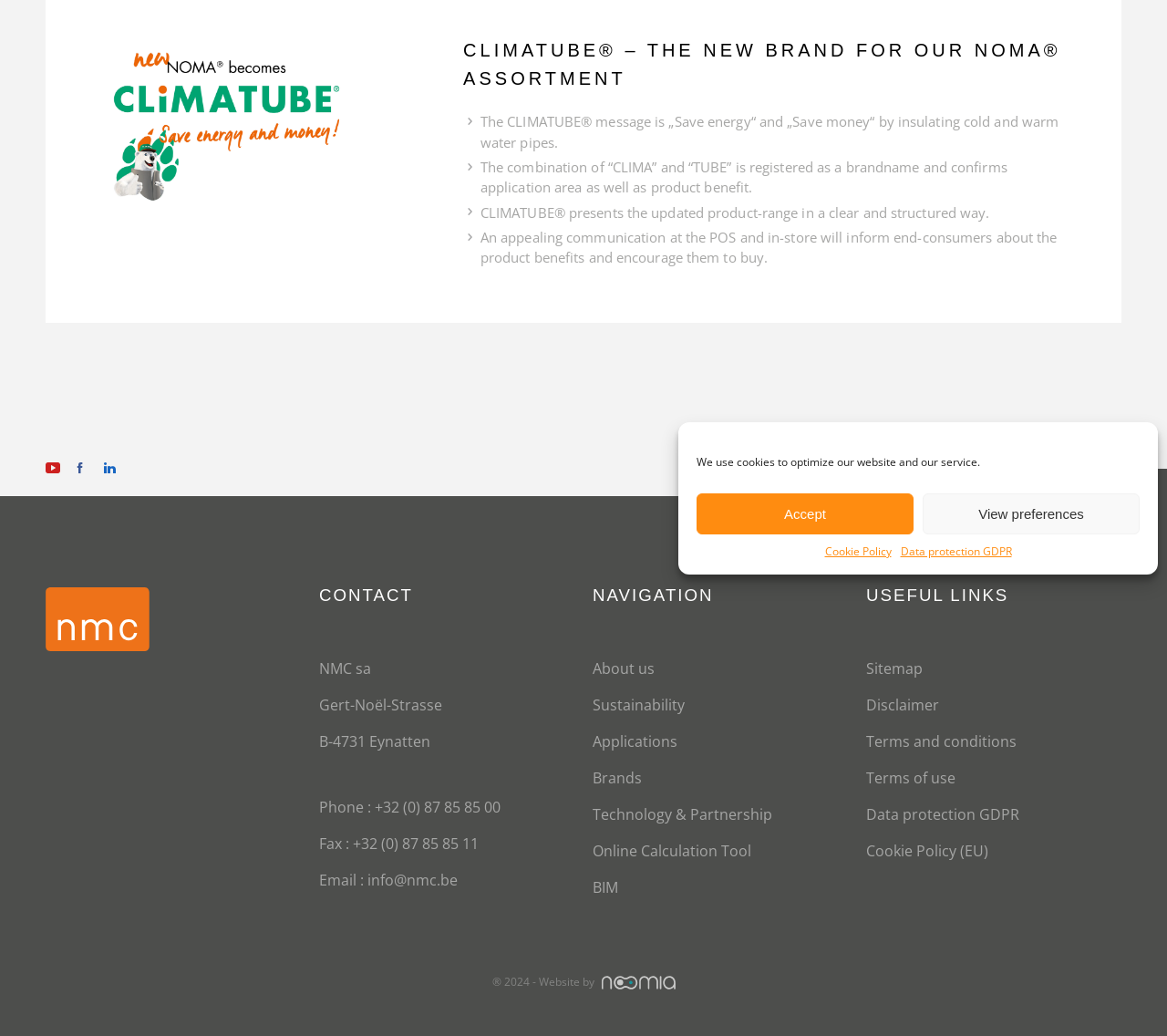Please predict the bounding box coordinates (top-left x, top-left y, bottom-right x, bottom-right y) for the UI element in the screenshot that fits the description: Technology & Partnership

[0.508, 0.776, 0.662, 0.795]